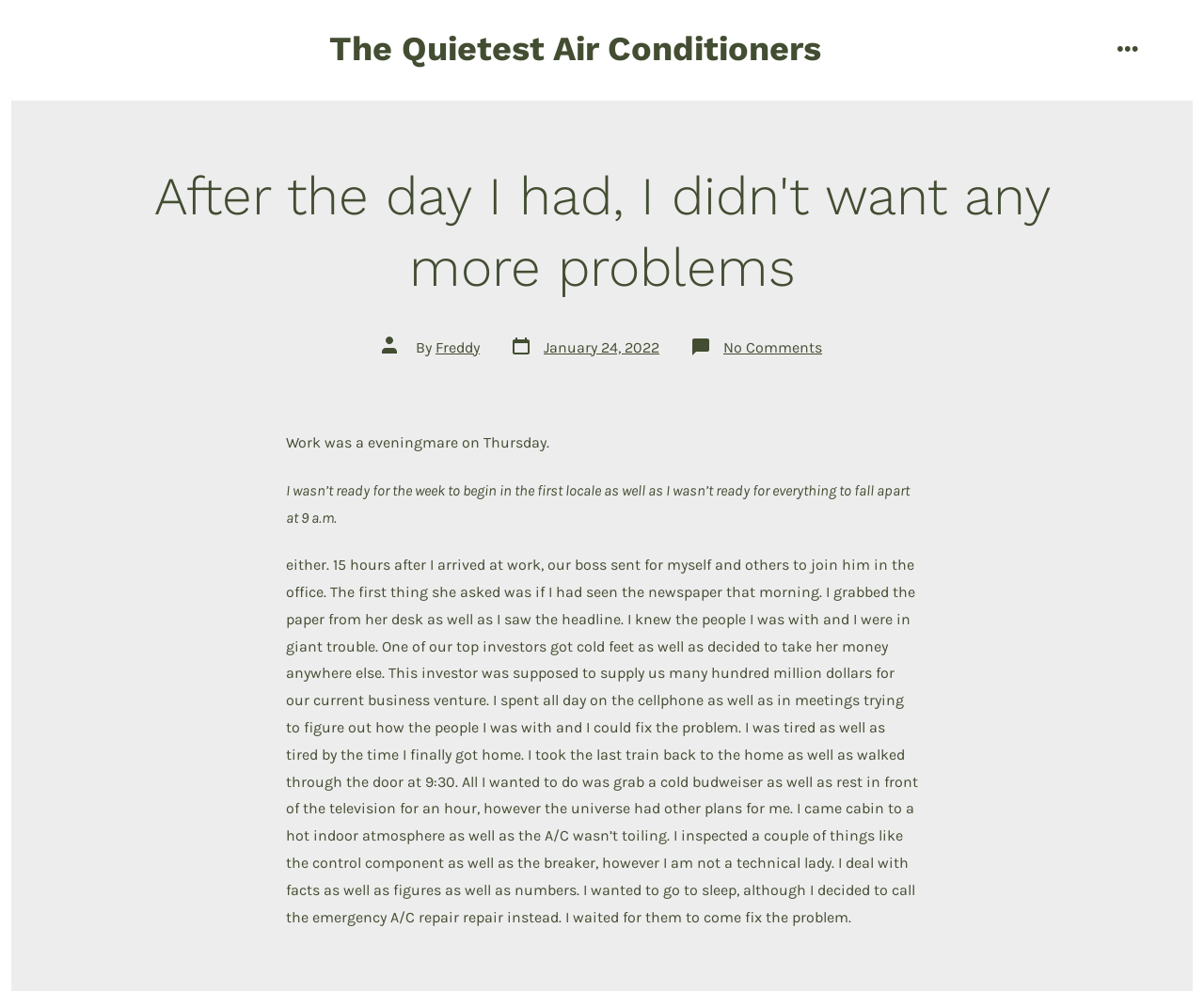What was the author's desired activity after arriving home?
Answer briefly with a single word or phrase based on the image.

Resting in front of the TV